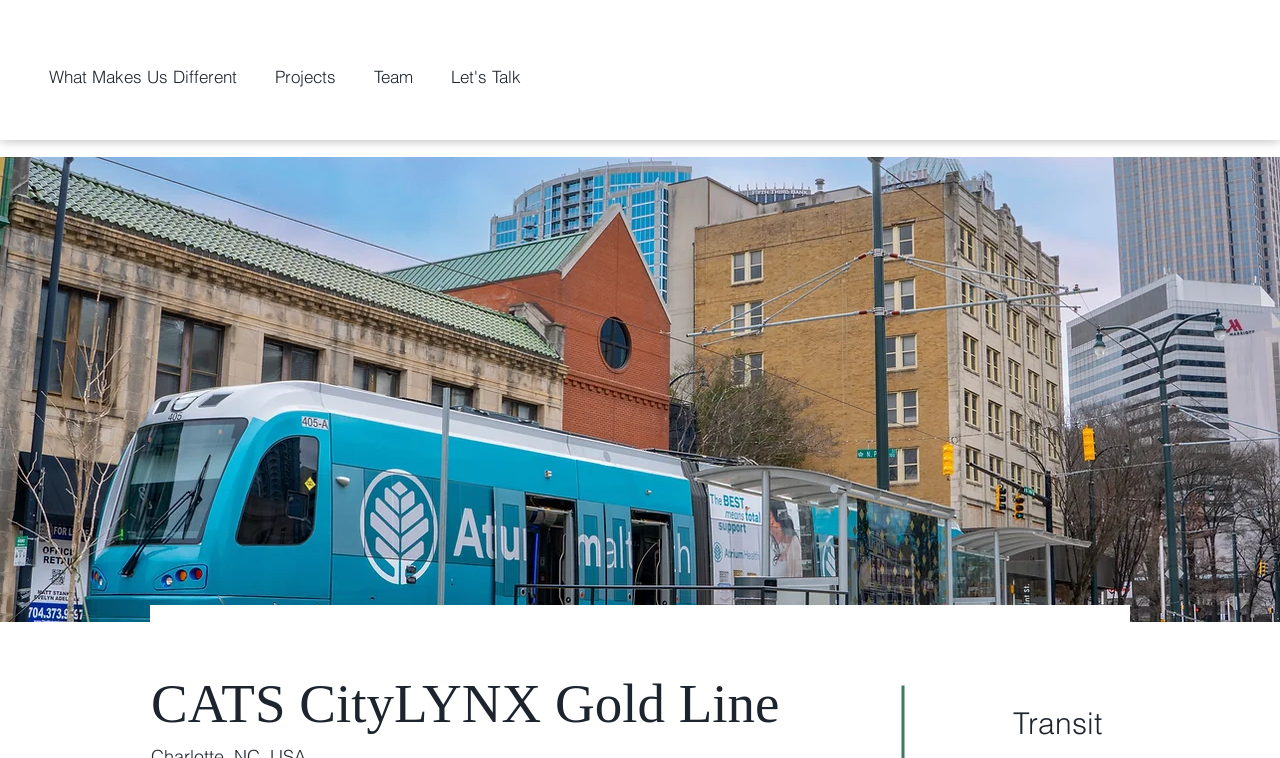Please locate the UI element described by "Let's Talk" and provide its bounding box coordinates.

[0.341, 0.066, 0.425, 0.112]